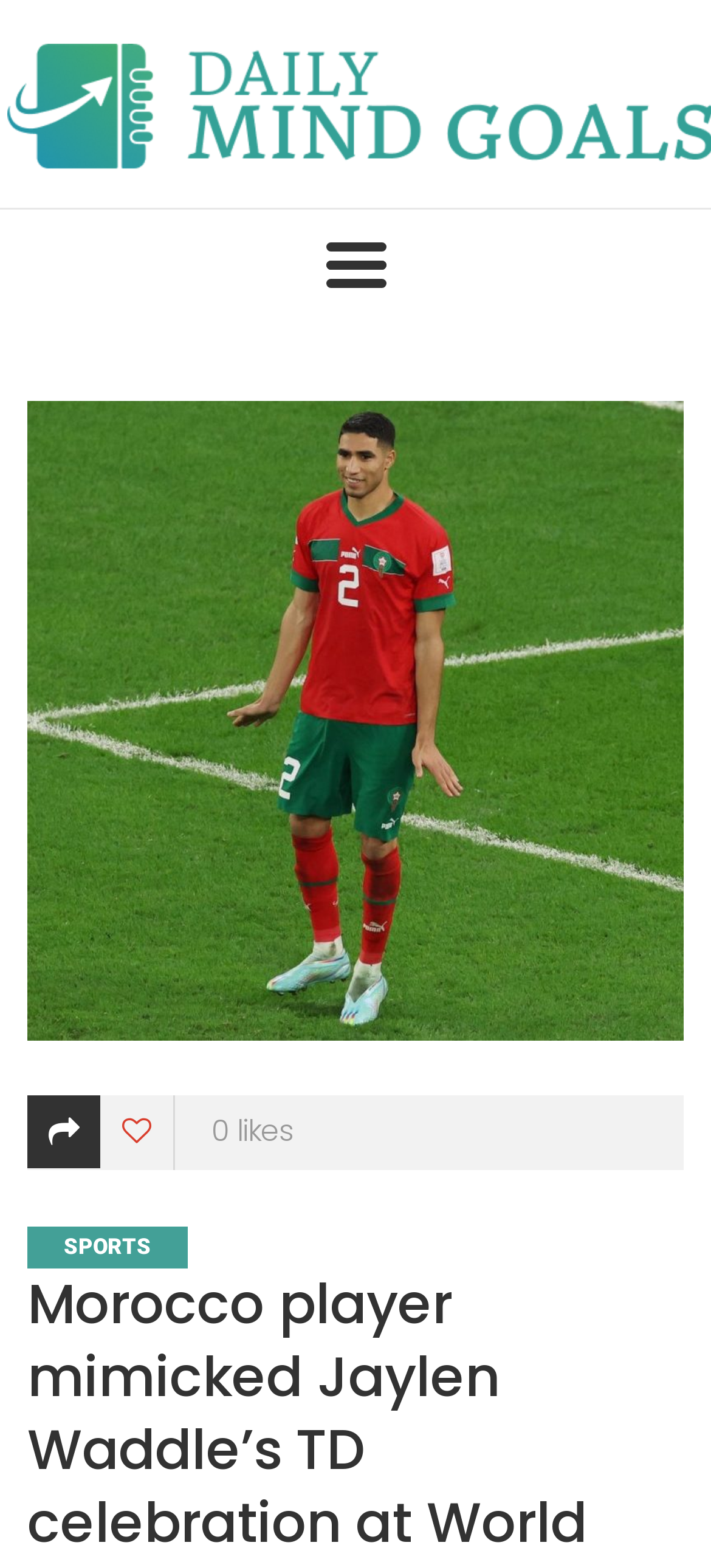How many links are below the image? Analyze the screenshot and reply with just one word or a short phrase.

4